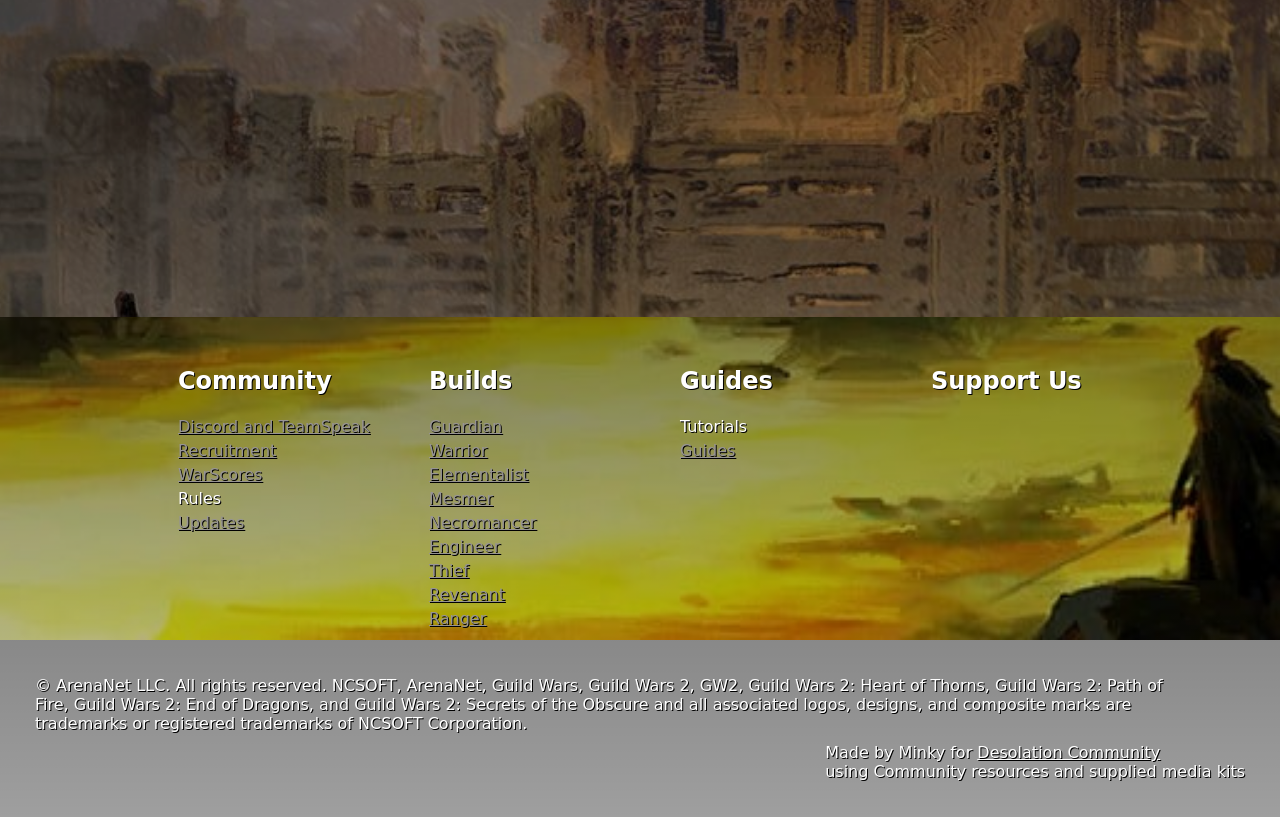Based on the provided description, "Discord and TeamSpeak", find the bounding box of the corresponding UI element in the screenshot.

[0.139, 0.511, 0.289, 0.534]